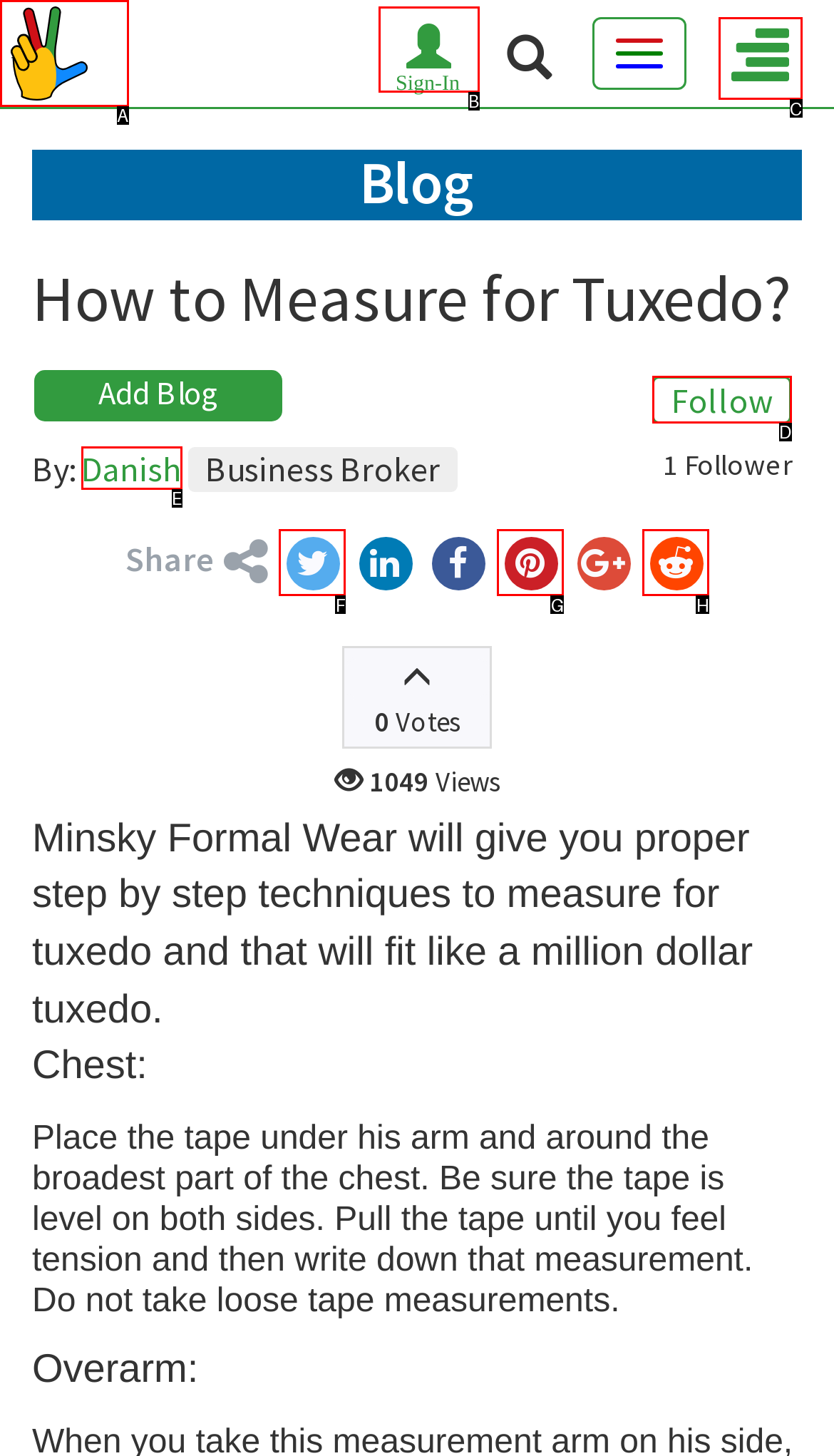Identify the HTML element I need to click to complete this task: Visit Art Of Saving Provide the option's letter from the available choices.

A